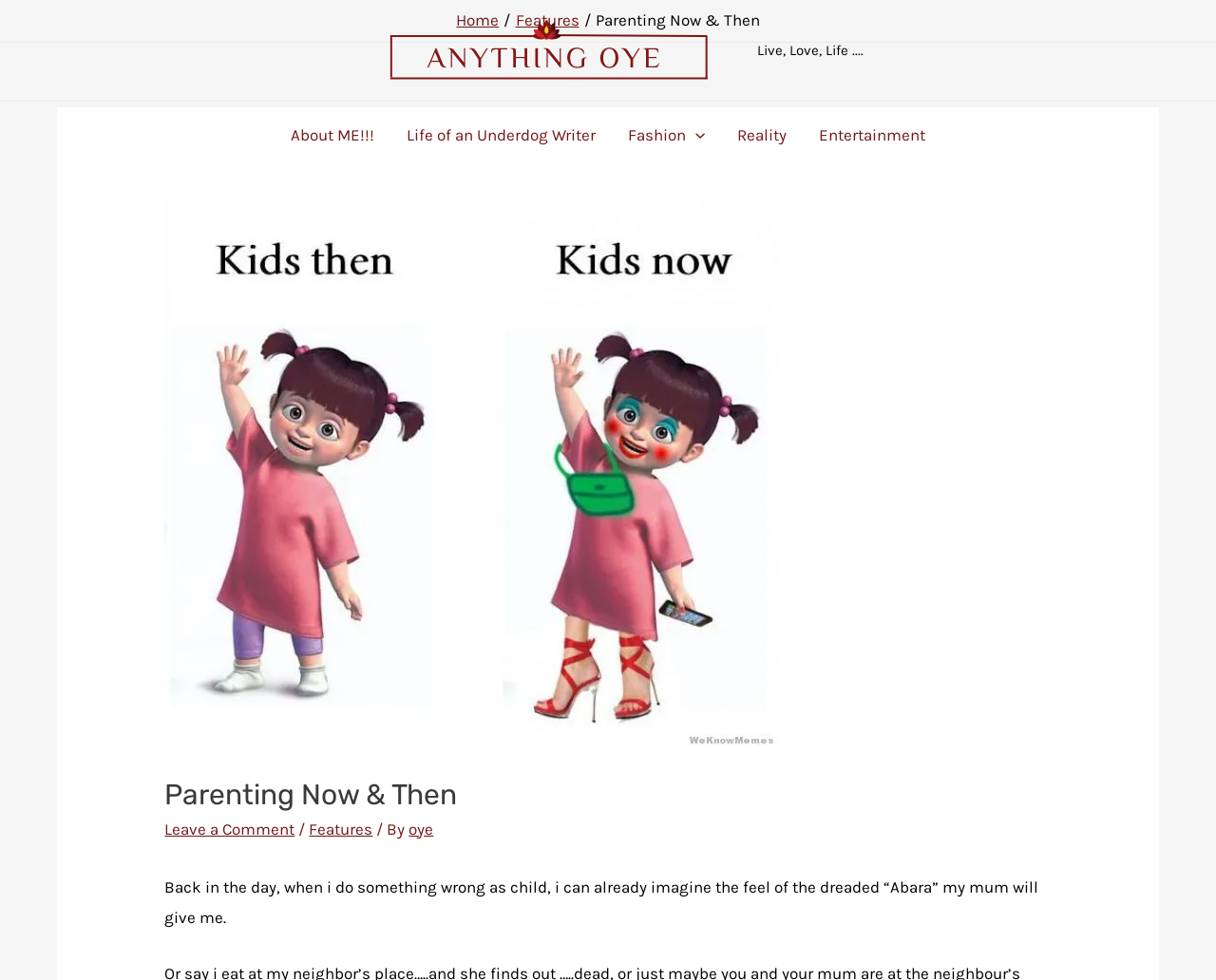Please provide a comprehensive response to the question based on the details in the image: What is the topic of the current post?

I determined the answer by reading the introductory sentence of the post, which mentions 'Abara' and the author's childhood experiences. This suggests that the topic of the post is related to parenting and childhood memories.